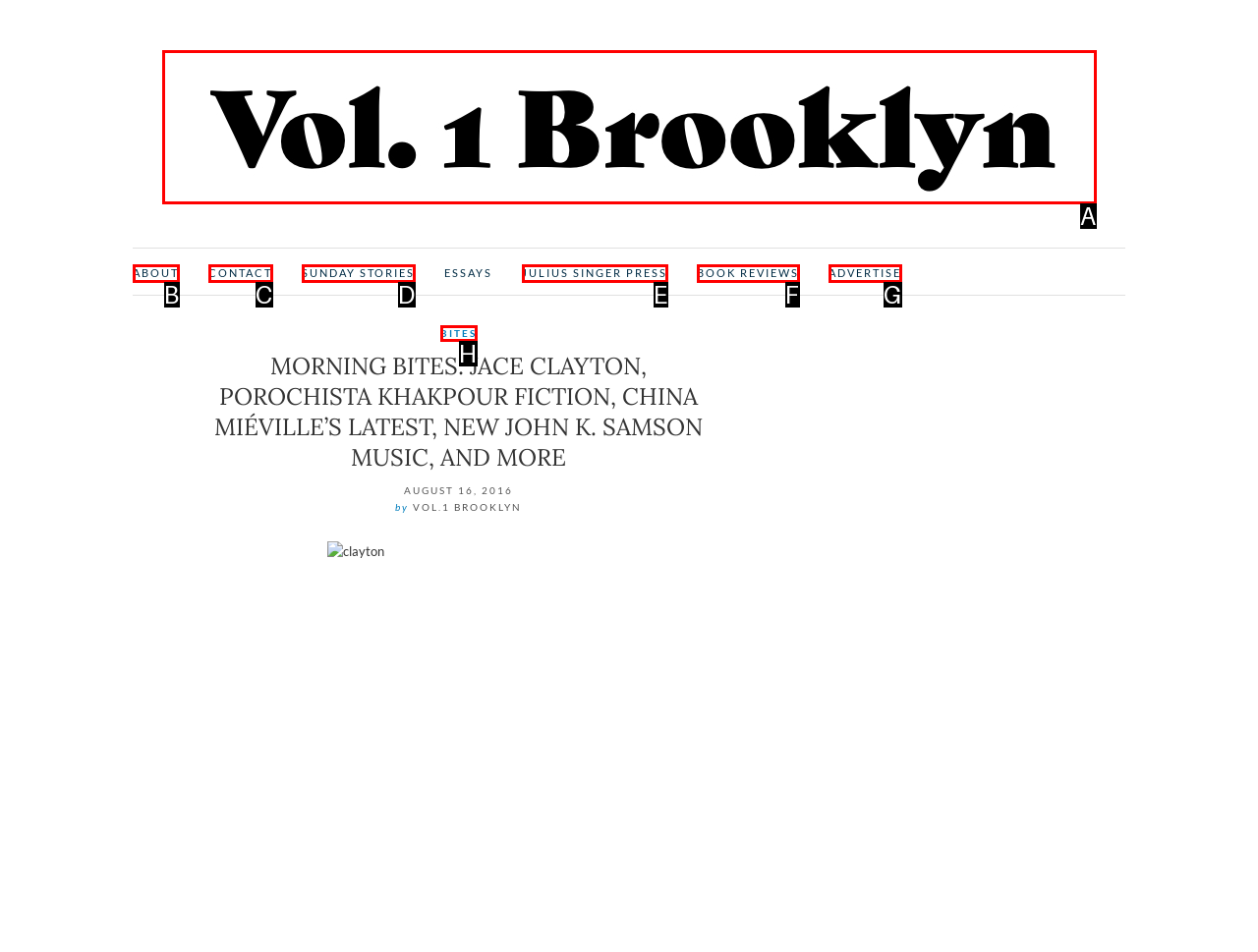Select the option that fits this description: Book Reviews
Answer with the corresponding letter directly.

F